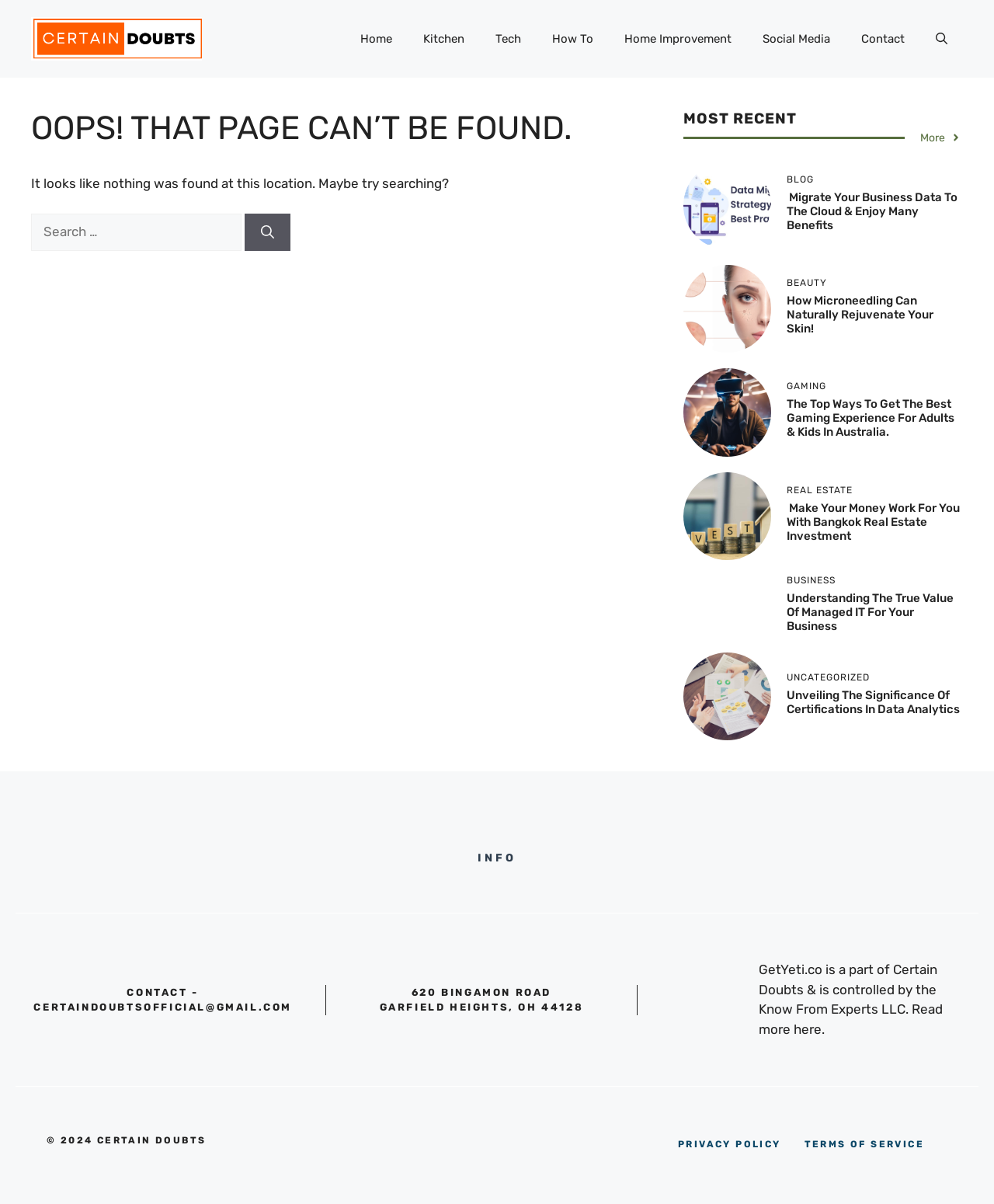Reply to the question with a single word or phrase:
What is the address listed at the bottom of the webpage?

620 BINGAMON ROAD, GARFIELD HEIGHTS, OH 44128